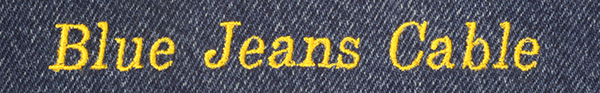What type of cables does Blue Jeans Cable specialize in?
Give a detailed response to the question by analyzing the screenshot.

According to the caption, Blue Jeans Cable specializes in high-quality audio and video cables, including phonograph cables, which suggests that the company is focused on providing reliable and professional audio equipment solutions.